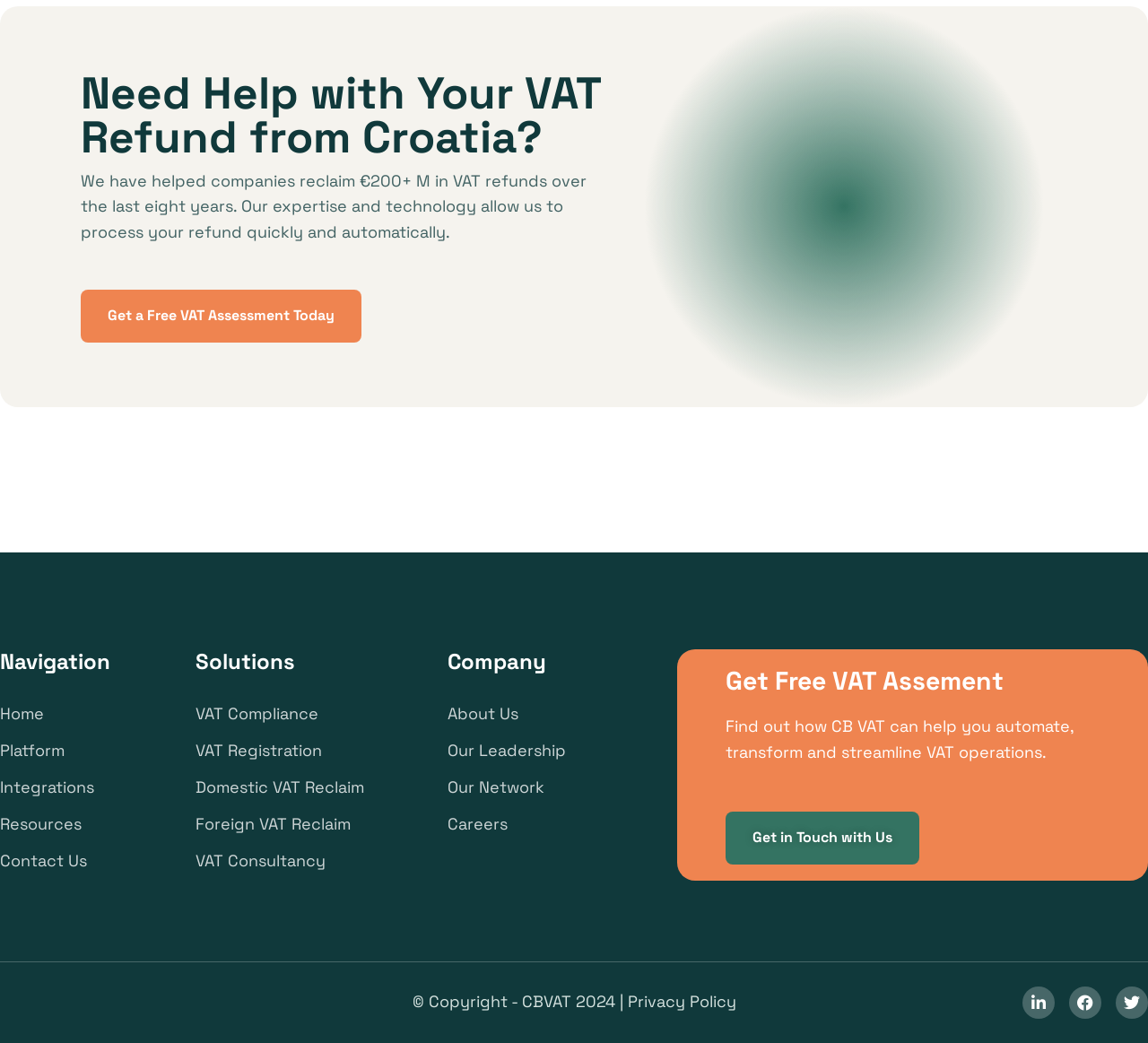What is the company's expertise in?
Refer to the image and offer an in-depth and detailed answer to the question.

The company's expertise is in VAT refunds, as stated in the heading 'Need Help with Your VAT Refund from Croatia?' and the static text 'We have helped companies reclaim €200+ M in VAT refunds over the last eight years.'